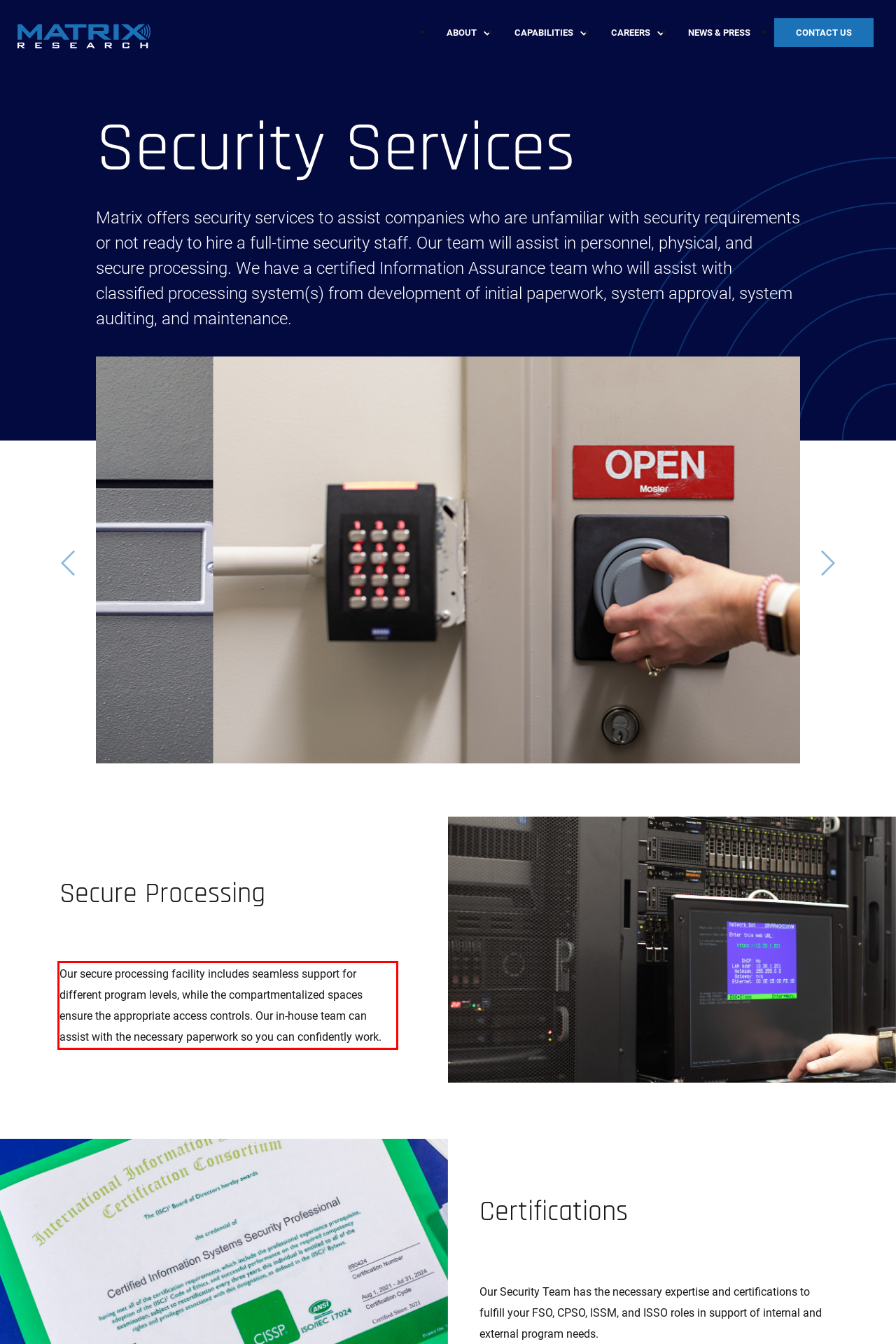Locate the red bounding box in the provided webpage screenshot and use OCR to determine the text content inside it.

Our secure processing facility includes seamless support for different program levels, while the compartmentalized spaces ensure the appropriate access controls. Our in-house team can assist with the necessary paperwork so you can confidently work.